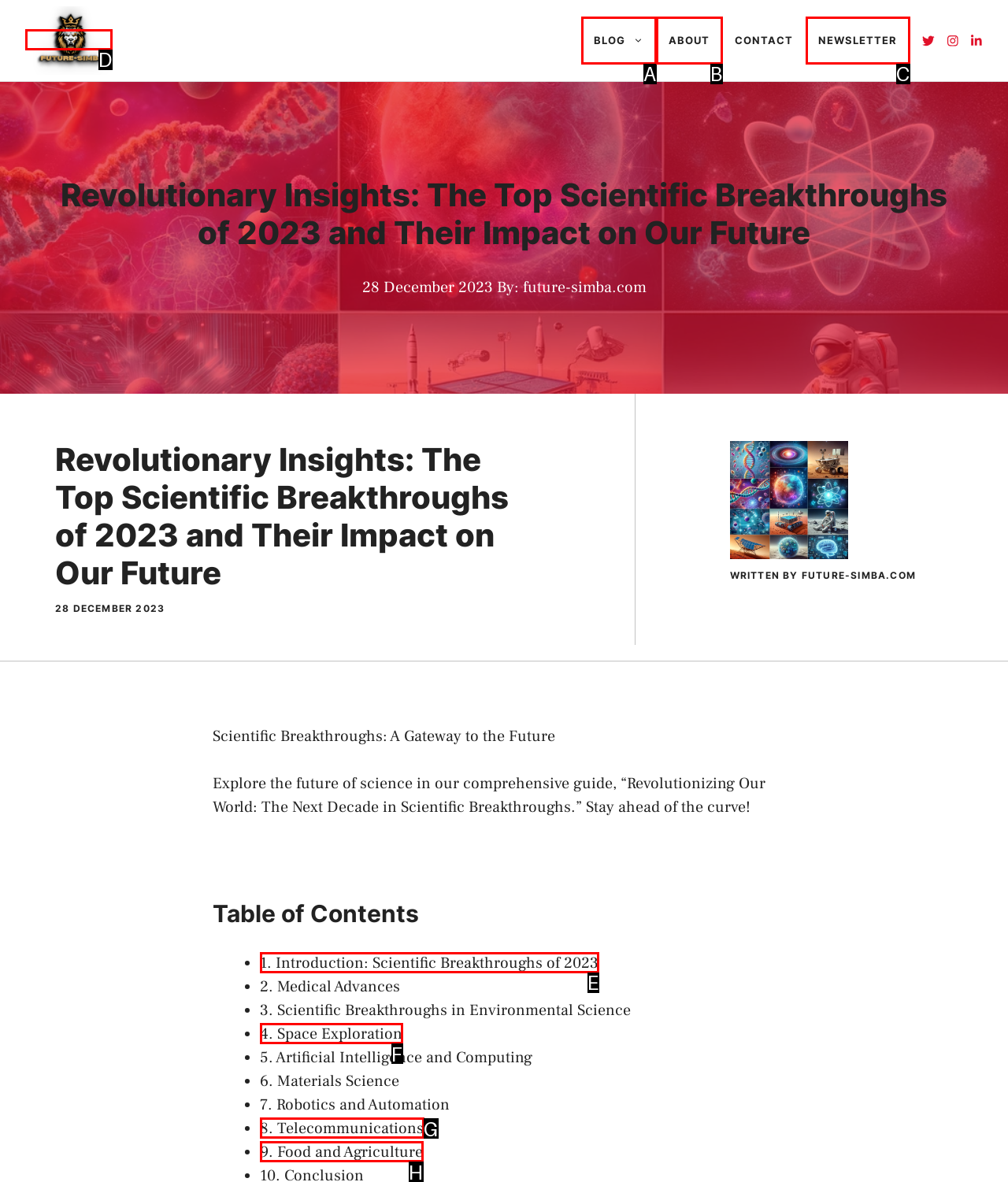Select the appropriate HTML element to click for the following task: Click the link to 1. Introduction: Scientific Breakthroughs of 2023
Answer with the letter of the selected option from the given choices directly.

E